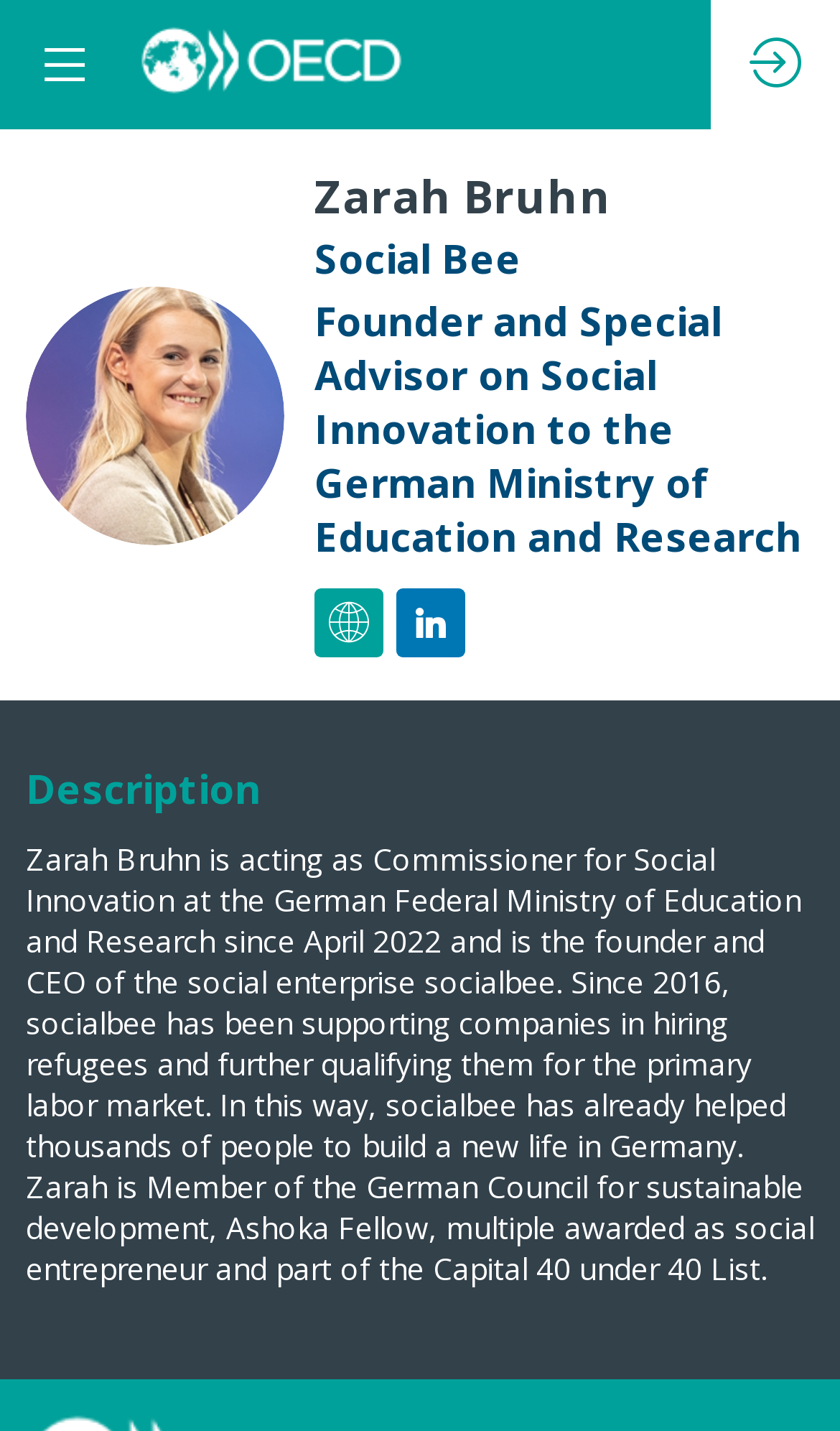What is Zarah Bruhn a member of?
Please answer the question with as much detail as possible using the screenshot.

The webpage mentions that Zarah Bruhn is a member of the German Council for sustainable development, which is one of her notable affiliations mentioned in the description section.